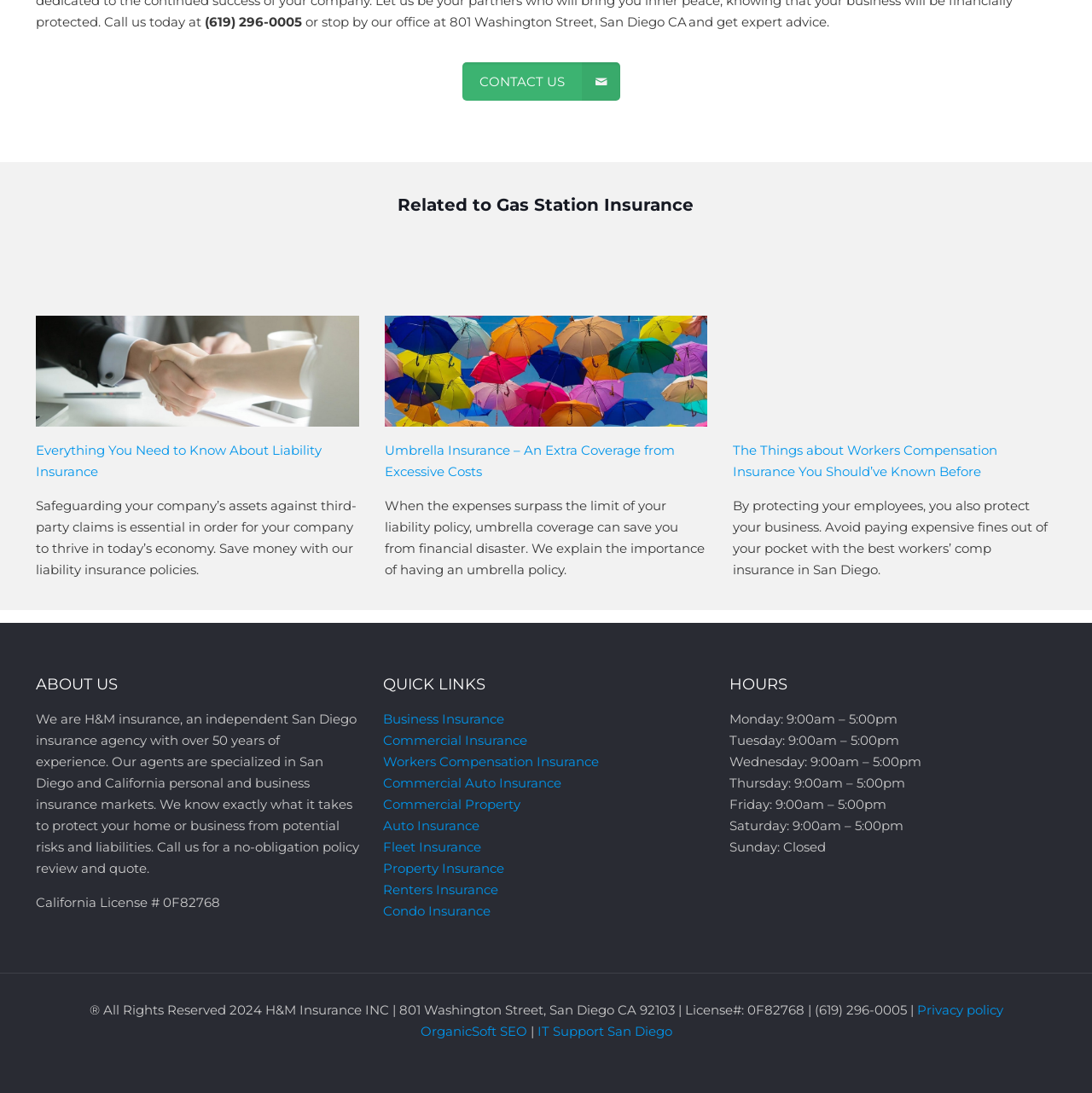What is the address of H&M Insurance?
Please answer the question with a detailed and comprehensive explanation.

The address of H&M Insurance can be found at the top of the webpage, in the first StaticText element, which reads 'or stop by our office at 801 Washington Street, San Diego CA'. Additionally, the address is also mentioned at the bottom of the webpage in the copyright section.